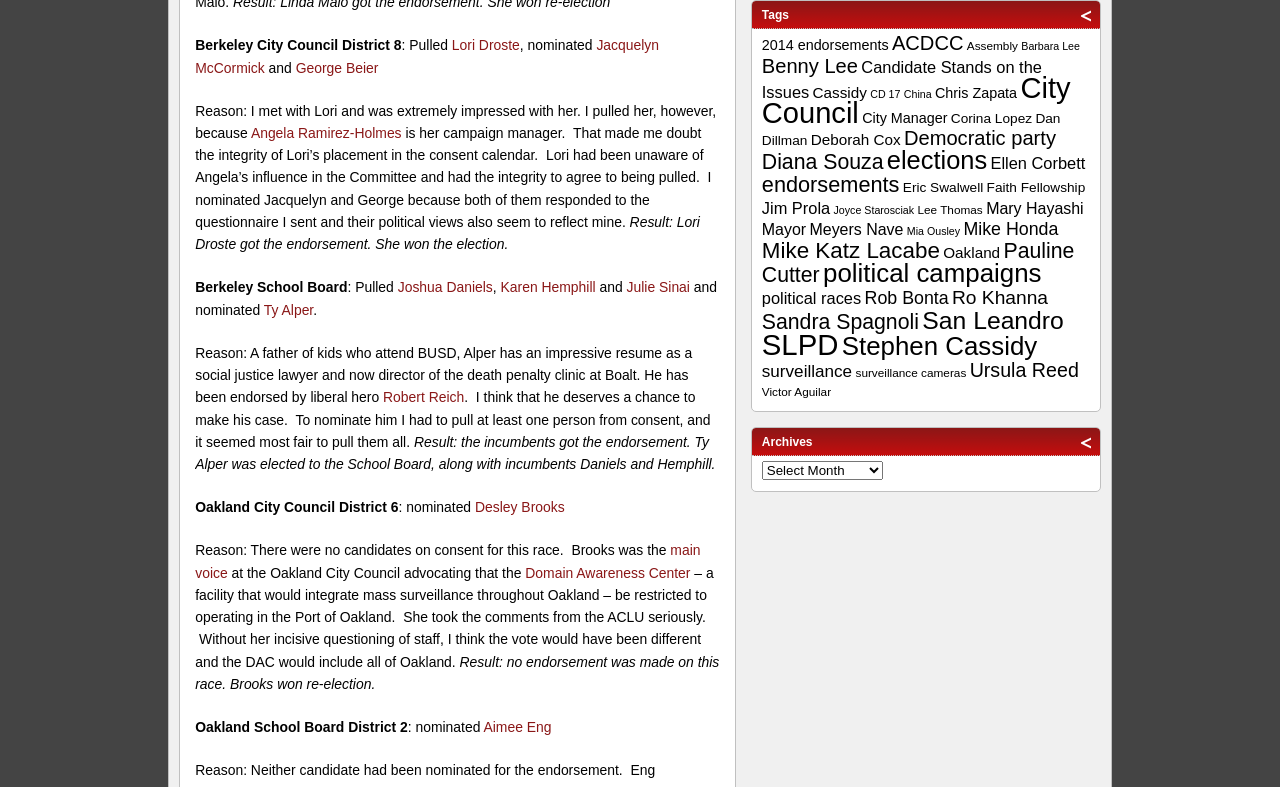Please locate the bounding box coordinates of the element that should be clicked to complete the given instruction: "Explore Oakland City Council District 6".

[0.153, 0.634, 0.311, 0.655]